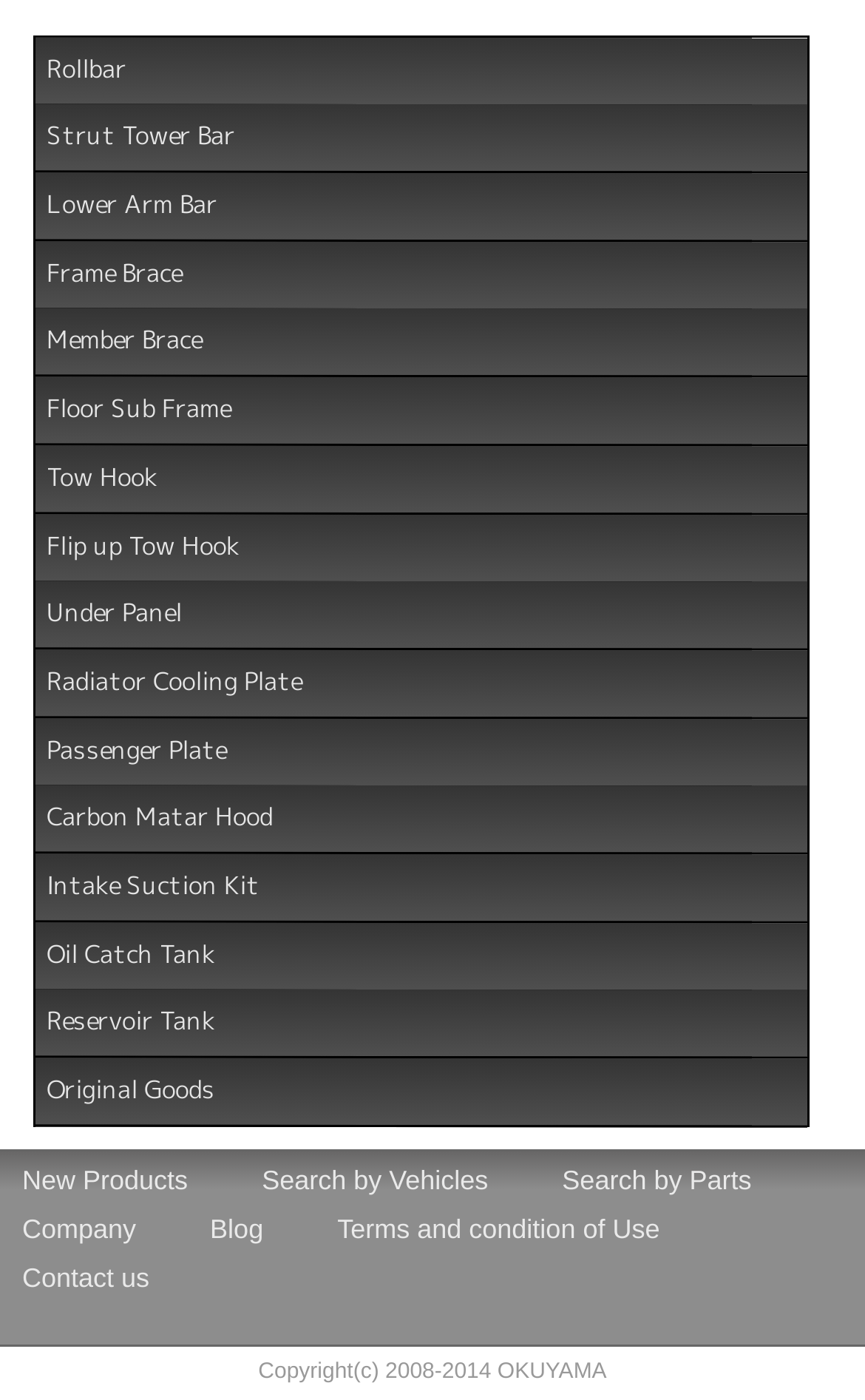Using the information in the image, could you please answer the following question in detail:
What is the first product listed?

The first product listed is 'Rollbar' which is a link element located at the top of the webpage with a bounding box coordinate of [0.041, 0.026, 0.933, 0.075].